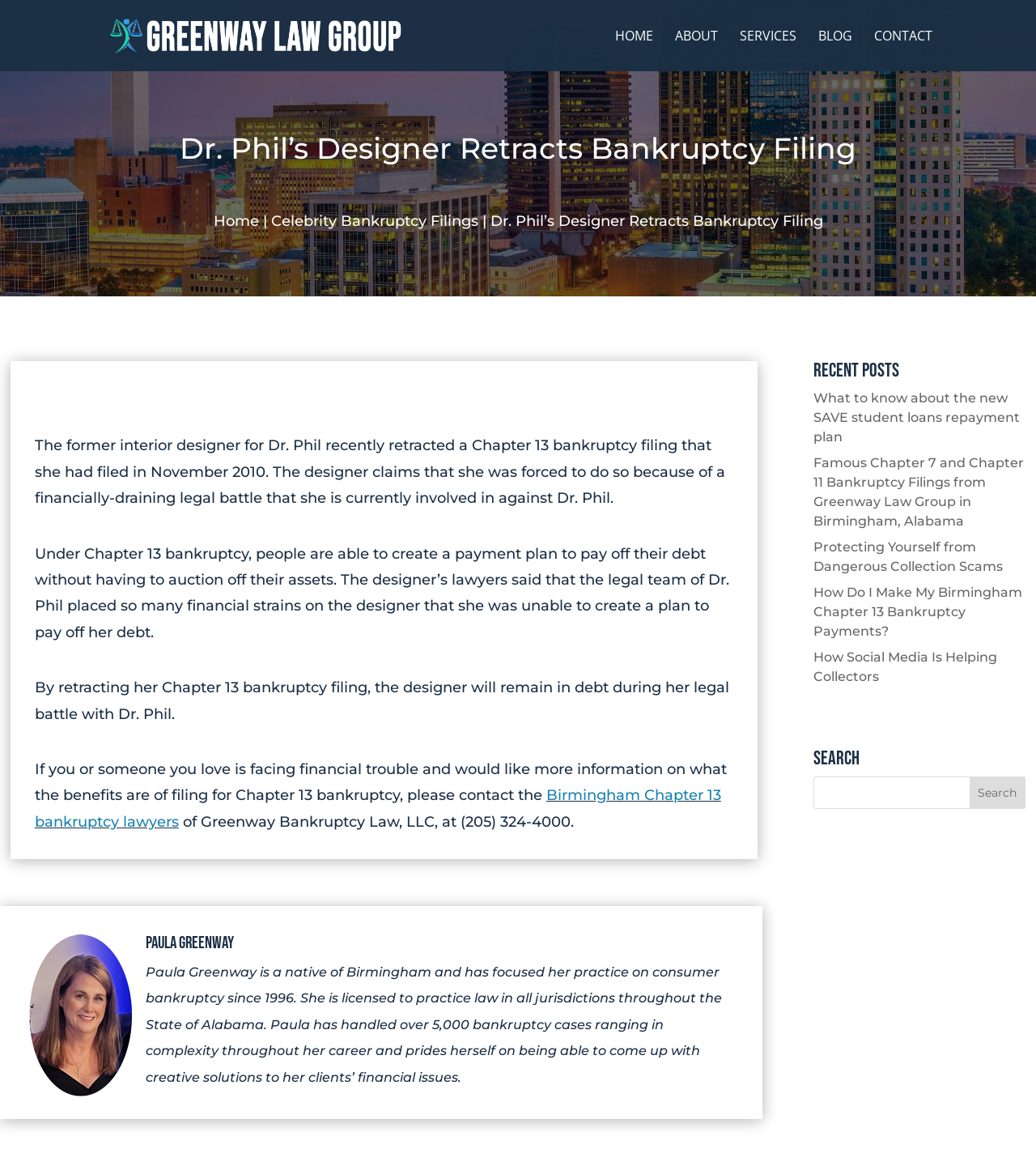Determine the coordinates of the bounding box for the clickable area needed to execute this instruction: "Search for something".

[0.785, 0.666, 0.99, 0.694]